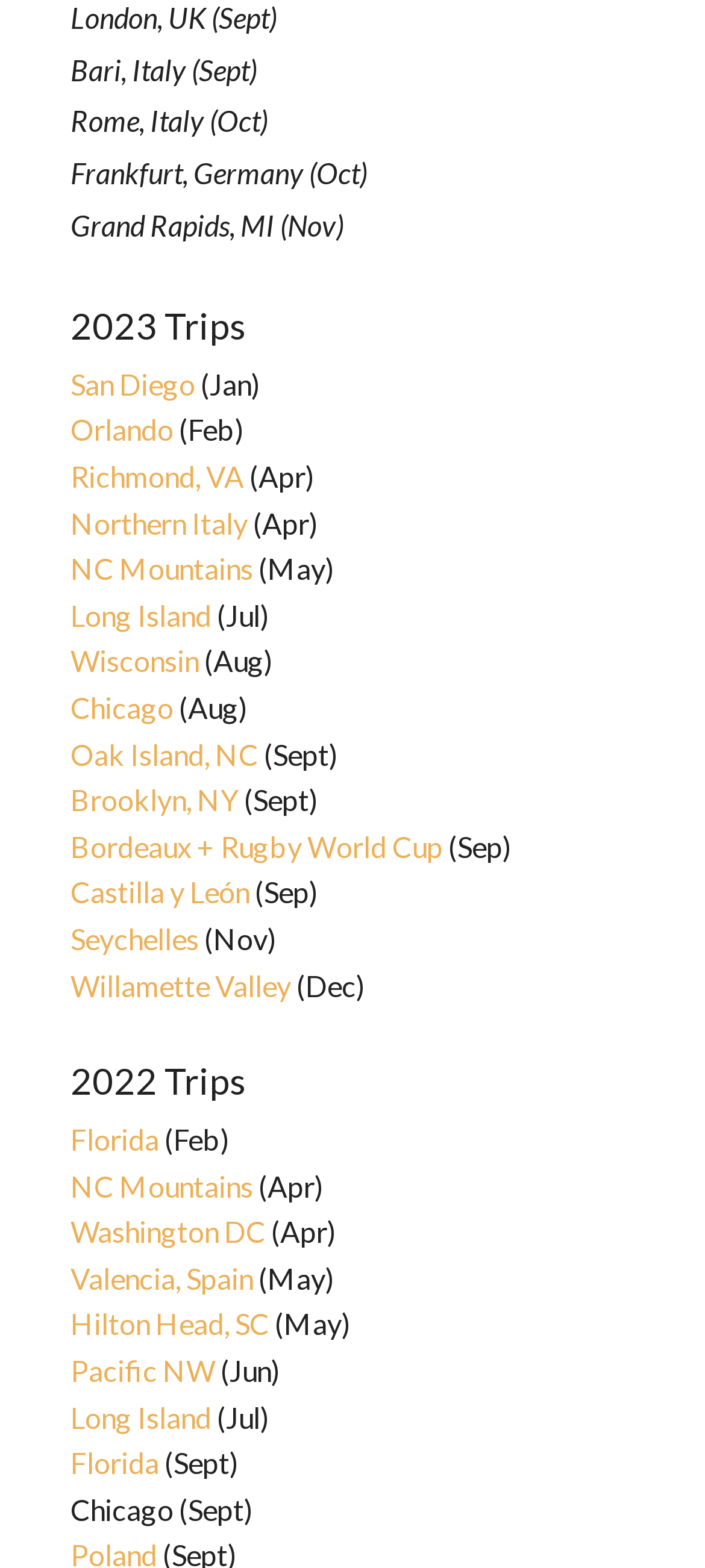Analyze the image and give a detailed response to the question:
How many trips are listed for November?

I counted the number of links and corresponding month texts that have 'Nov' as the month, and found 2 trips listed.